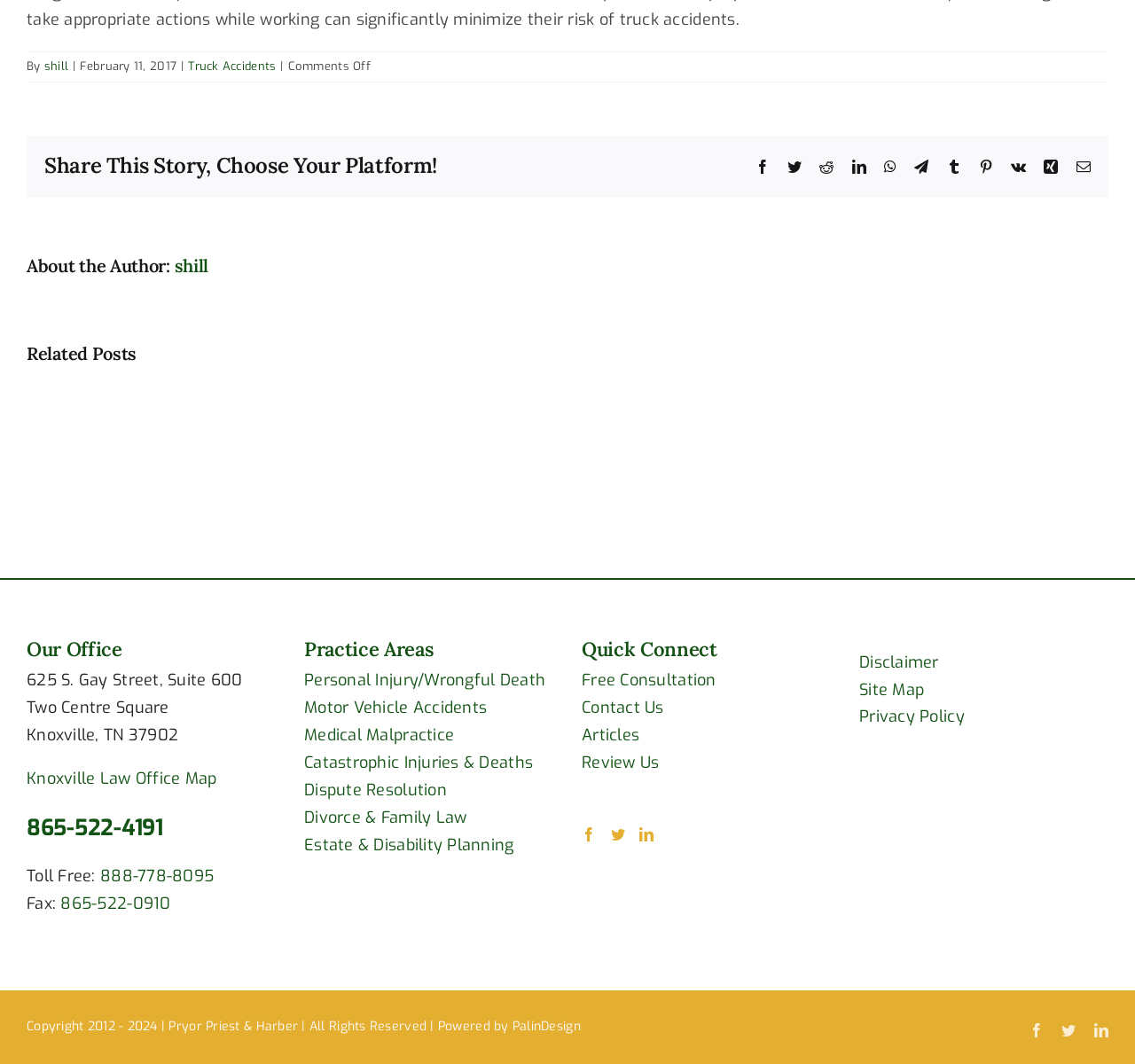Show the bounding box coordinates for the element that needs to be clicked to execute the following instruction: "Read about what truckers can do to avoid fatigued driving". Provide the coordinates in the form of four float numbers between 0 and 1, i.e., [left, top, right, bottom].

[0.326, 0.054, 0.366, 0.218]